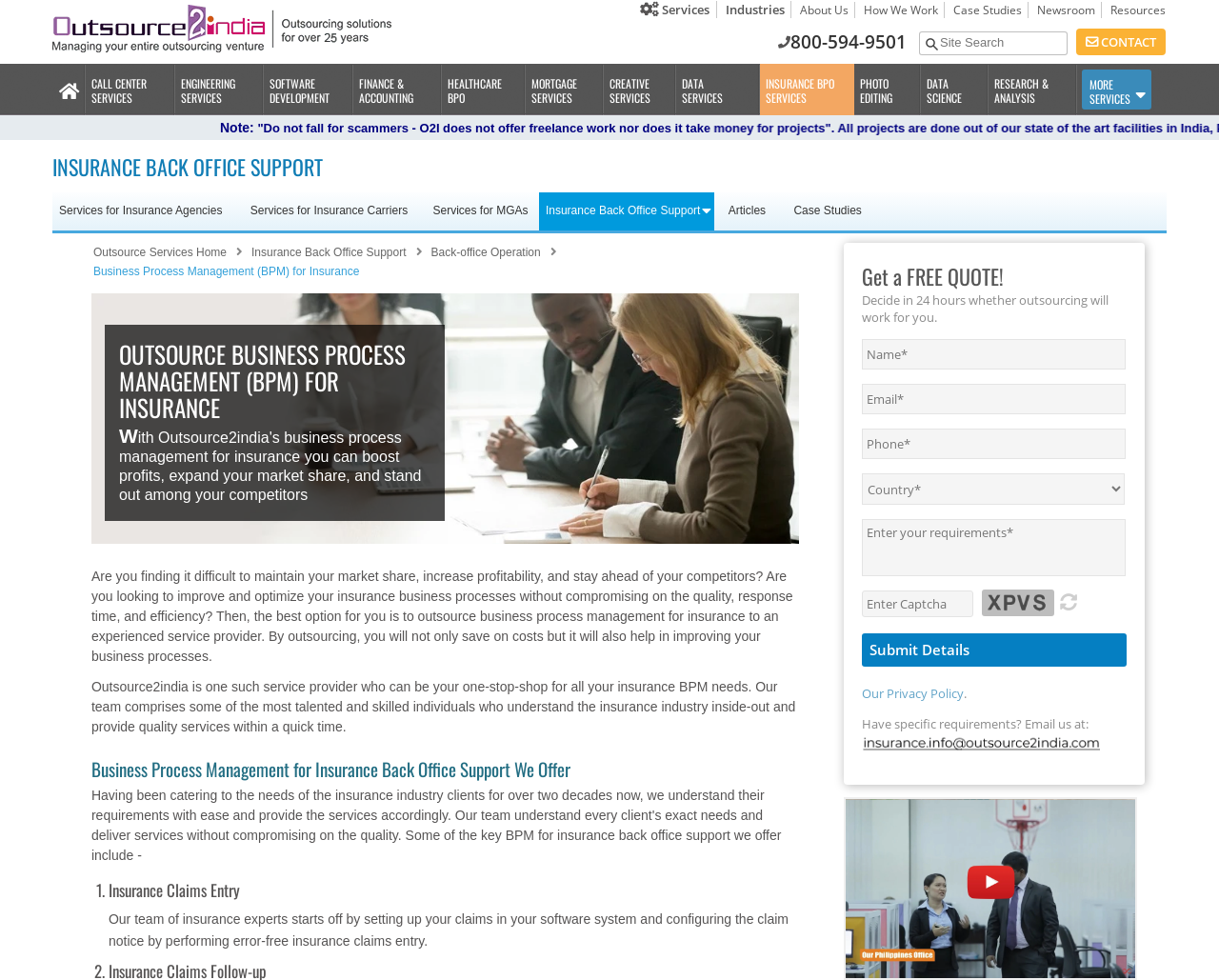Give a one-word or short-phrase answer to the following question: 
What is the company name?

Outsource2india